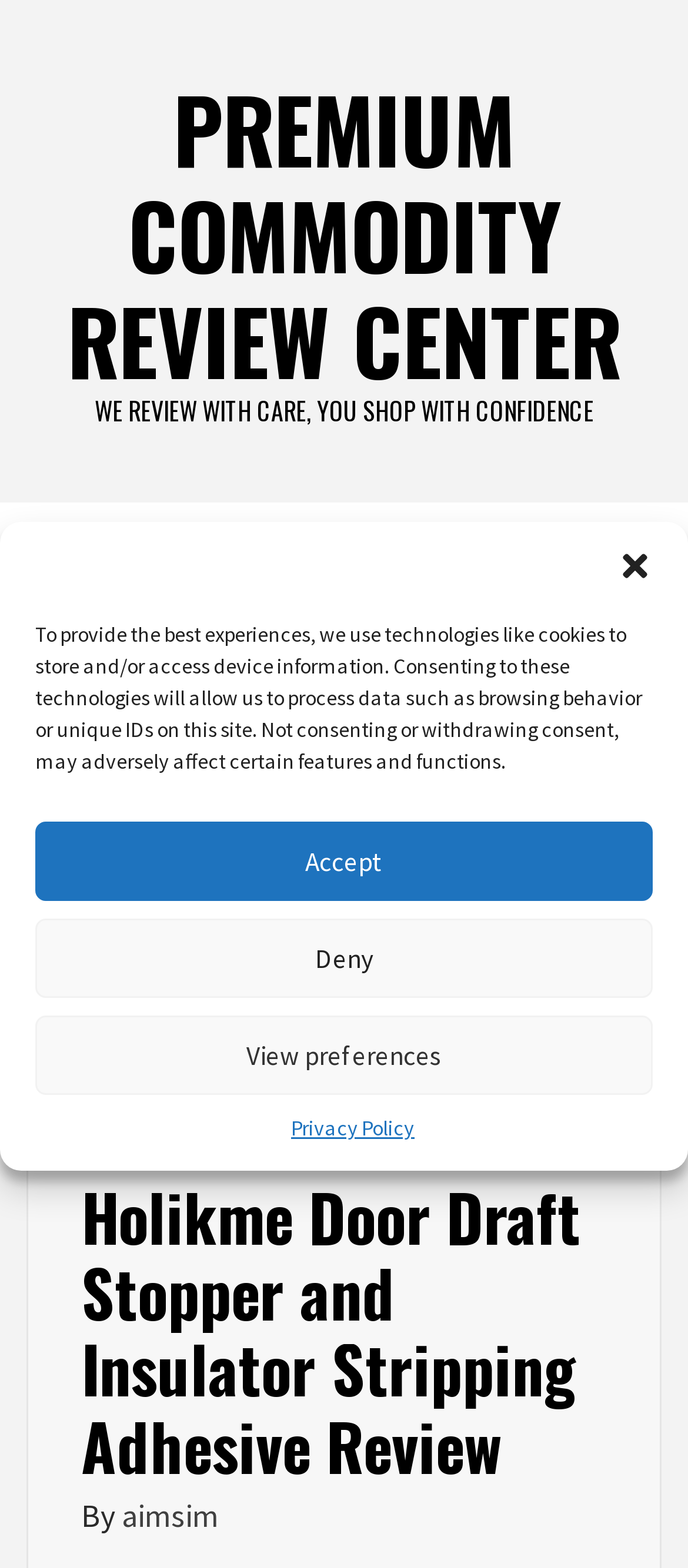Respond to the following query with just one word or a short phrase: 
What is the name of the product being reviewed?

Holikme Door Draft Stopper and Insulator Stripping Adhesive